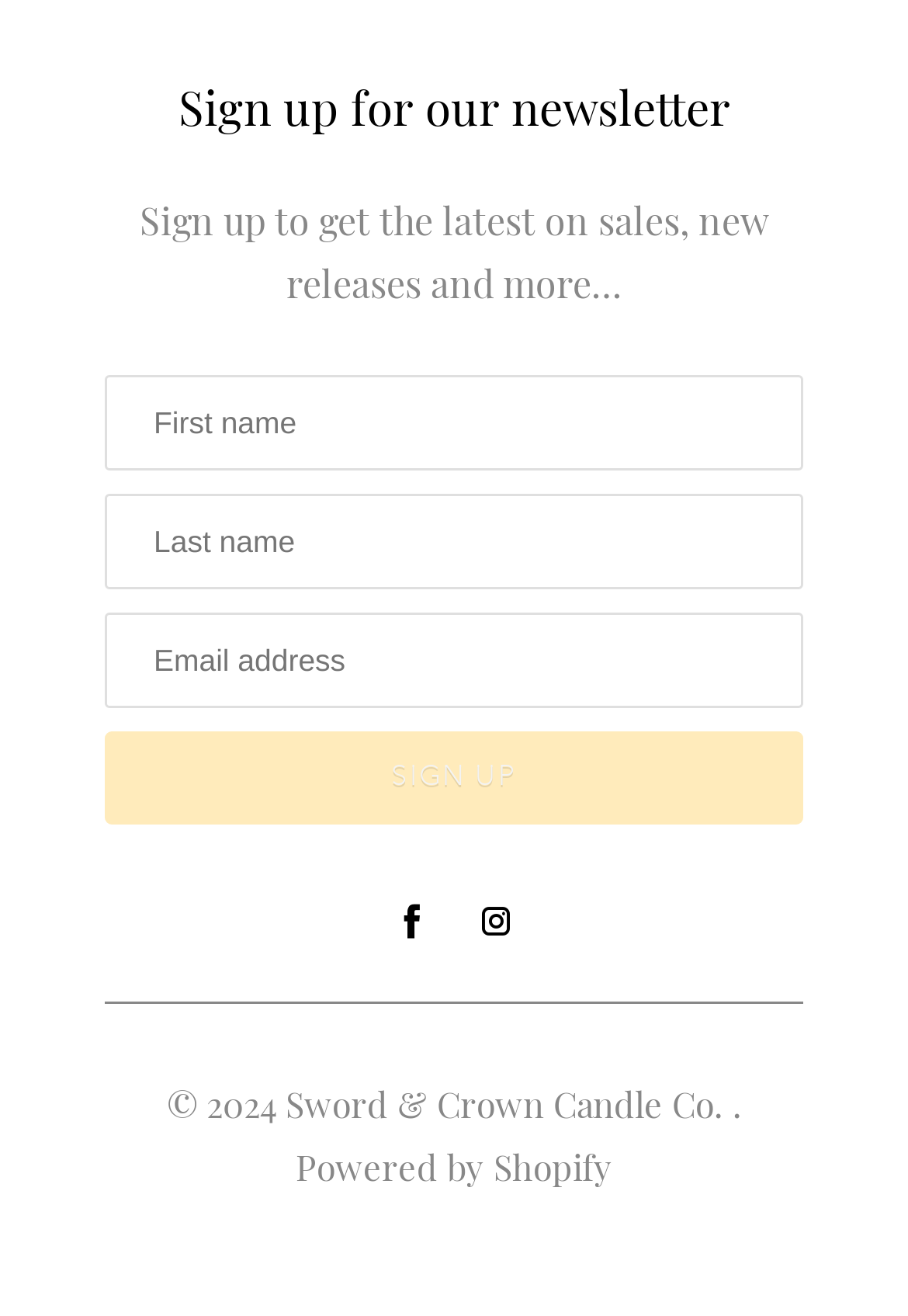What is the copyright year displayed on the webpage?
Use the image to answer the question with a single word or phrase.

2024